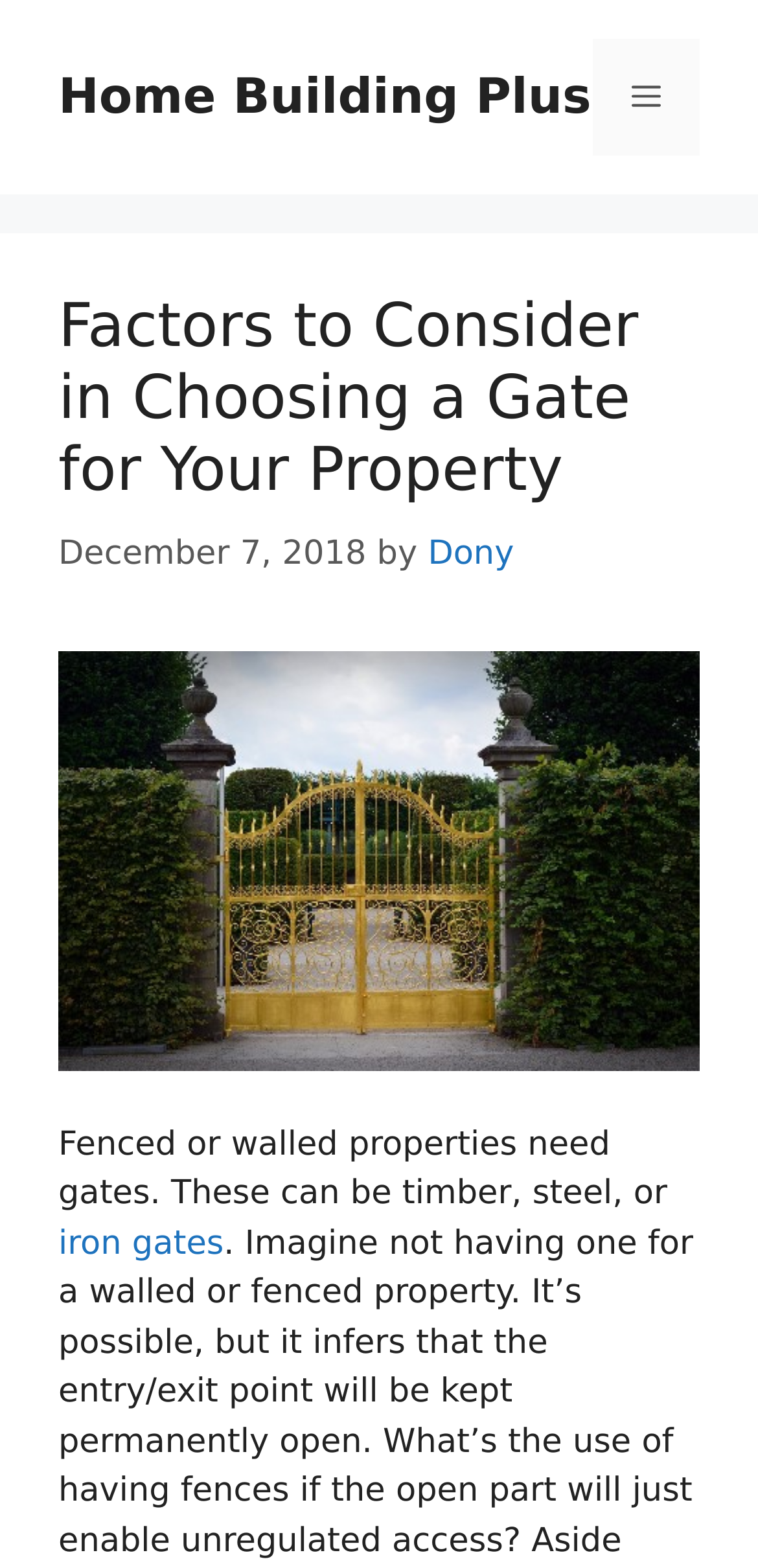Can you find and generate the webpage's heading?

Factors to Consider in Choosing a Gate for Your Property